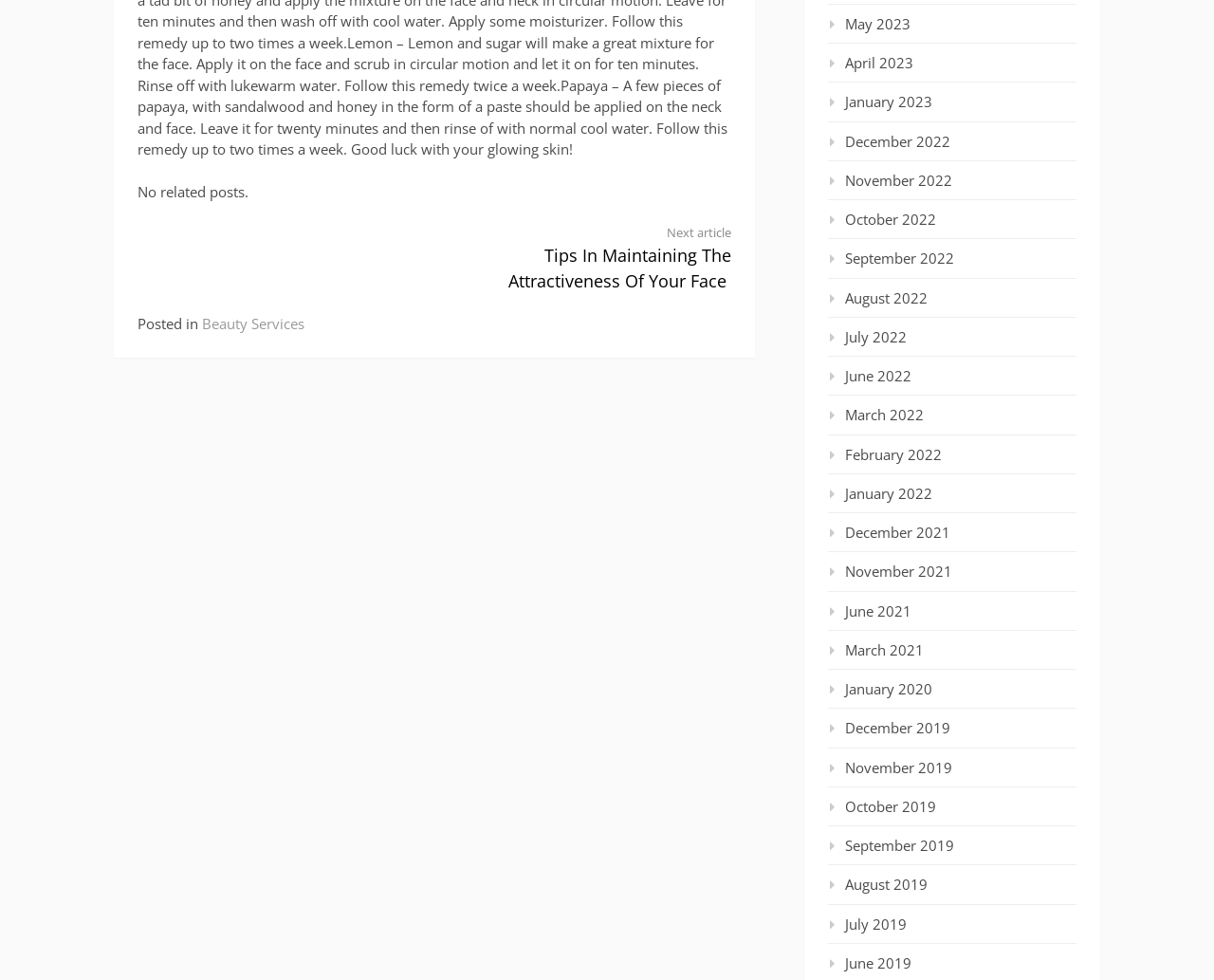Locate the bounding box coordinates of the area that needs to be clicked to fulfill the following instruction: "Click on 'Next article Tips In Maintaining The Attractiveness Of Your Face'". The coordinates should be in the format of four float numbers between 0 and 1, namely [left, top, right, bottom].

[0.382, 0.229, 0.602, 0.298]